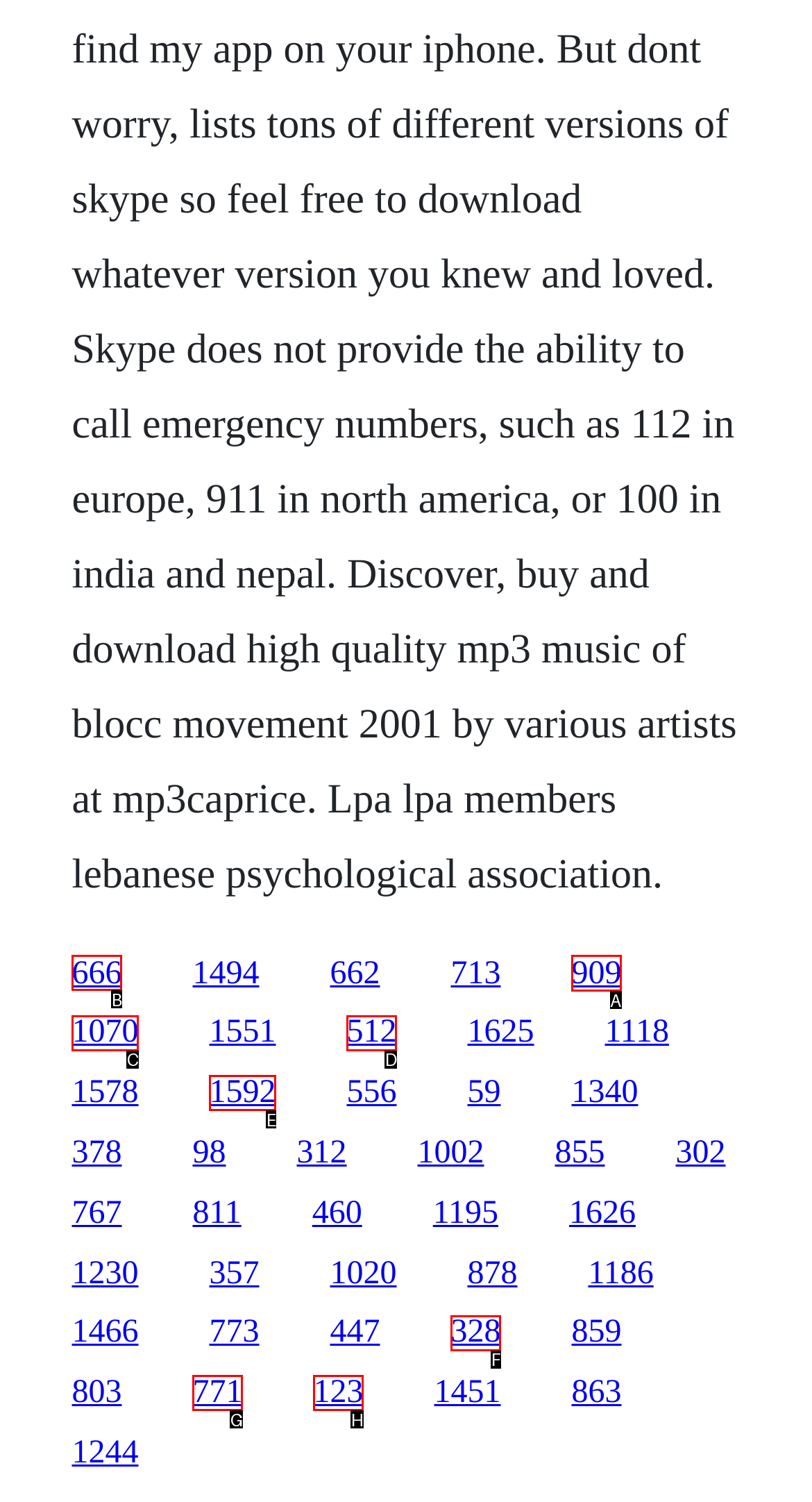Point out the UI element to be clicked for this instruction: explore the fifth link. Provide the answer as the letter of the chosen element.

A